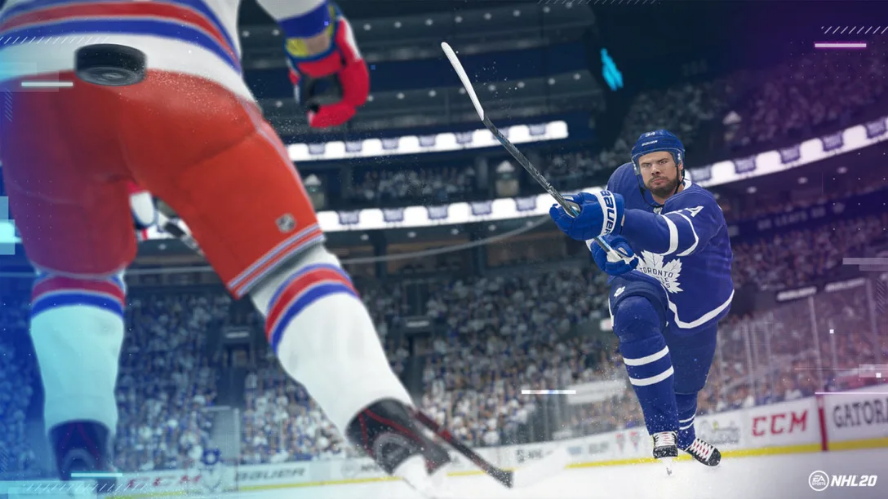What is the release date of the PS4 Pro bundle?
Look at the screenshot and respond with a single word or phrase.

September 13th, 2019